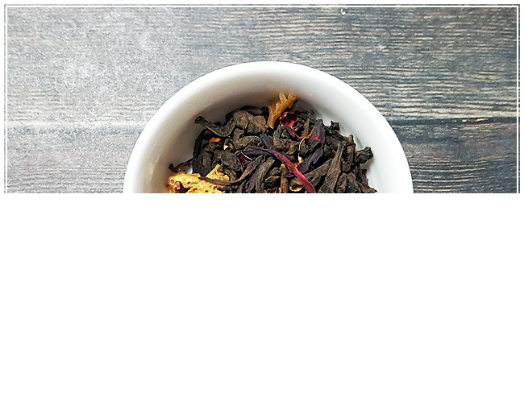Analyze the image and describe all key details you can observe.

The image showcases a close-up view of a bowl filled with a tea blend, likely depicting the "A Dark Night Orange Spice Puerh" tea mentioned in the accompanying text. The circular white bowl reveals an intriguing mixture of dark tea leaves, interspersed with vibrant pieces of dried fruit and herbs. Notable colors include deep browns from the fermented puerh tea and bright pops of orange and red, hinting at the orange peel and hibiscus components. The backdrop features a rustic wooden surface, enhancing the natural and organic feel of the tea presentation. This visual invites tea enthusiasts to appreciate both the aesthetics and the rich flavors anticipated in the brew, perfectly aligned with the tea's description of its strong cinnamon and citrus aroma.